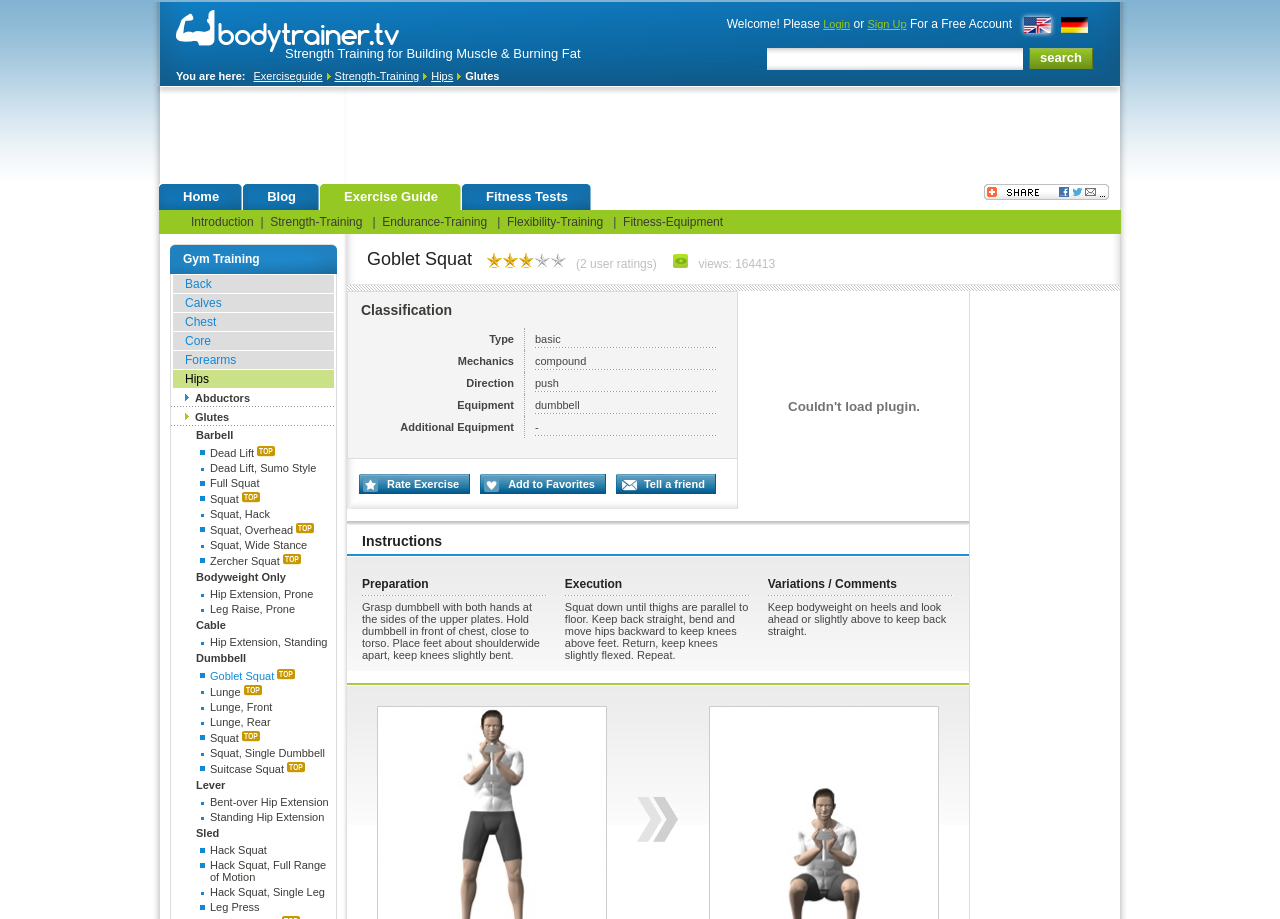Please find the bounding box coordinates of the element's region to be clicked to carry out this instruction: "Go to the 'Exercise Guide' page".

[0.25, 0.2, 0.361, 0.229]